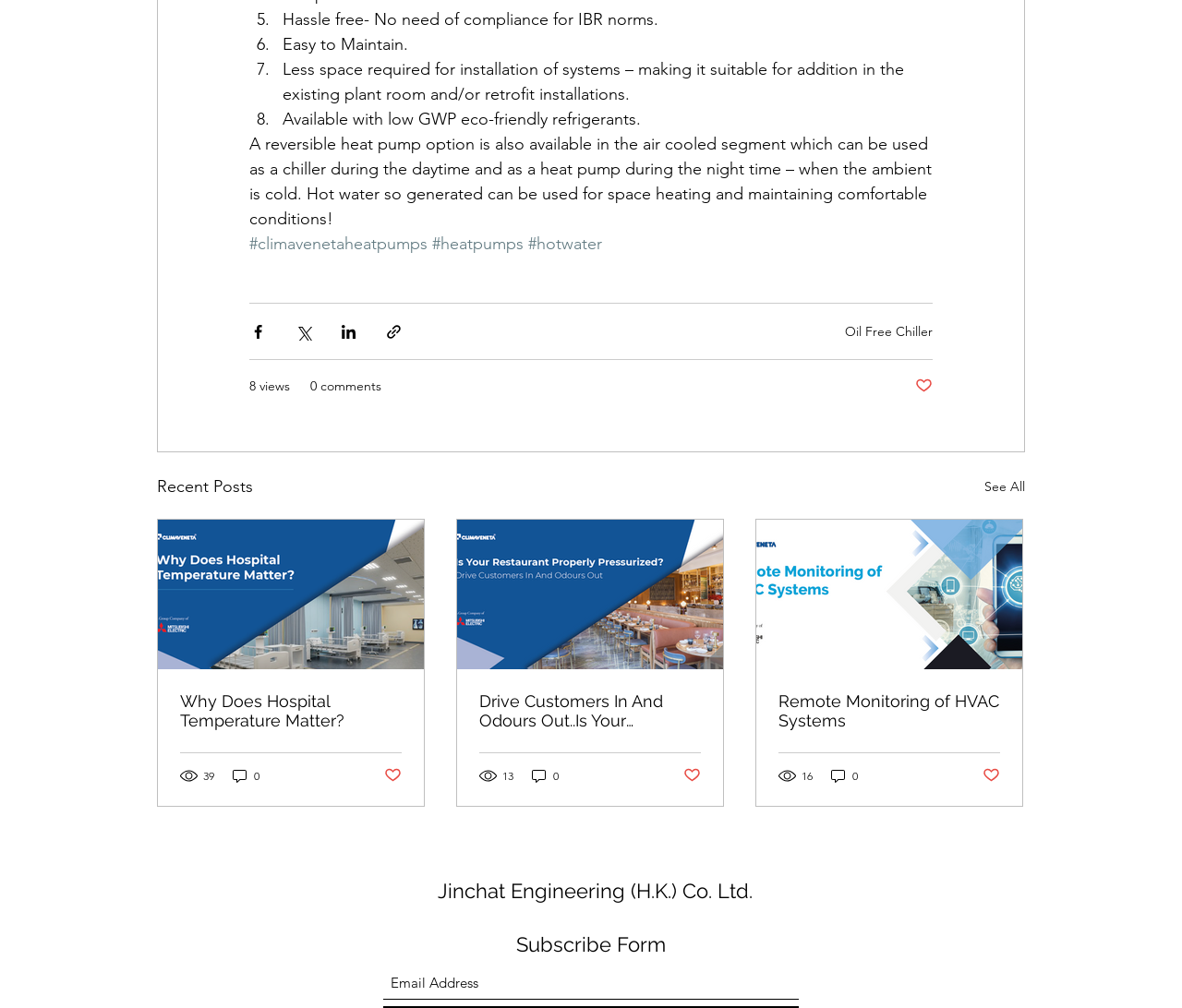Please provide the bounding box coordinates for the UI element as described: "8 views". The coordinates must be four floats between 0 and 1, represented as [left, top, right, bottom].

[0.211, 0.374, 0.245, 0.393]